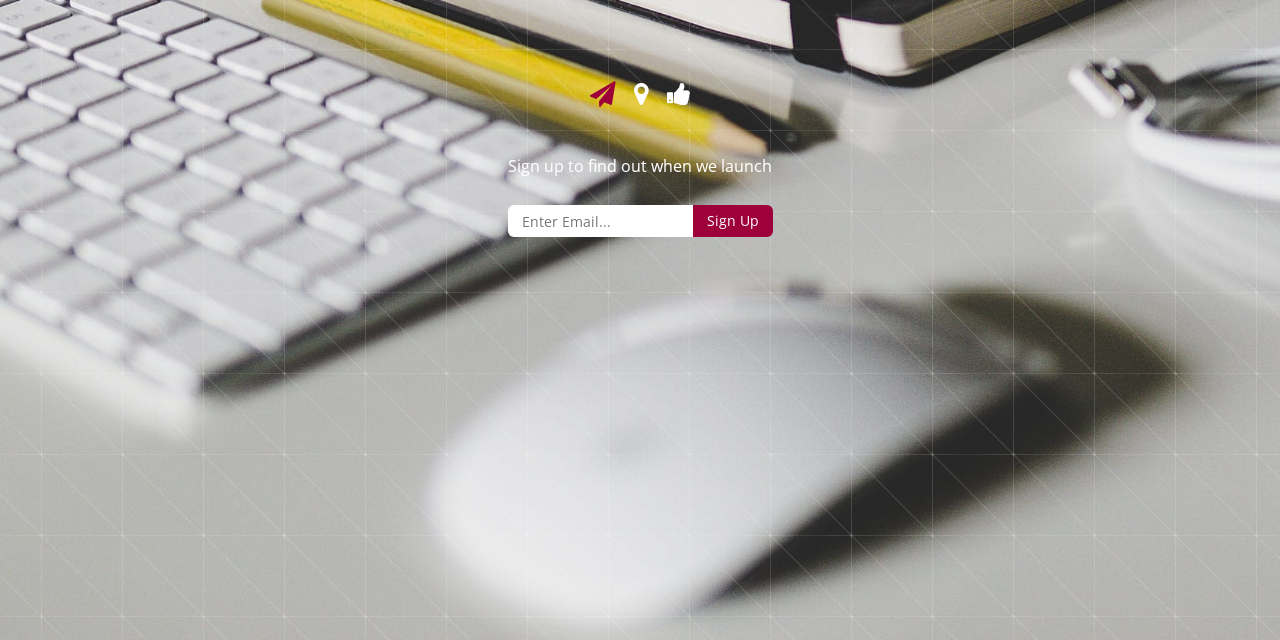Locate and provide the bounding box coordinates for the HTML element that matches this description: "placeholder="Enter Email..."".

[0.396, 0.321, 0.541, 0.371]